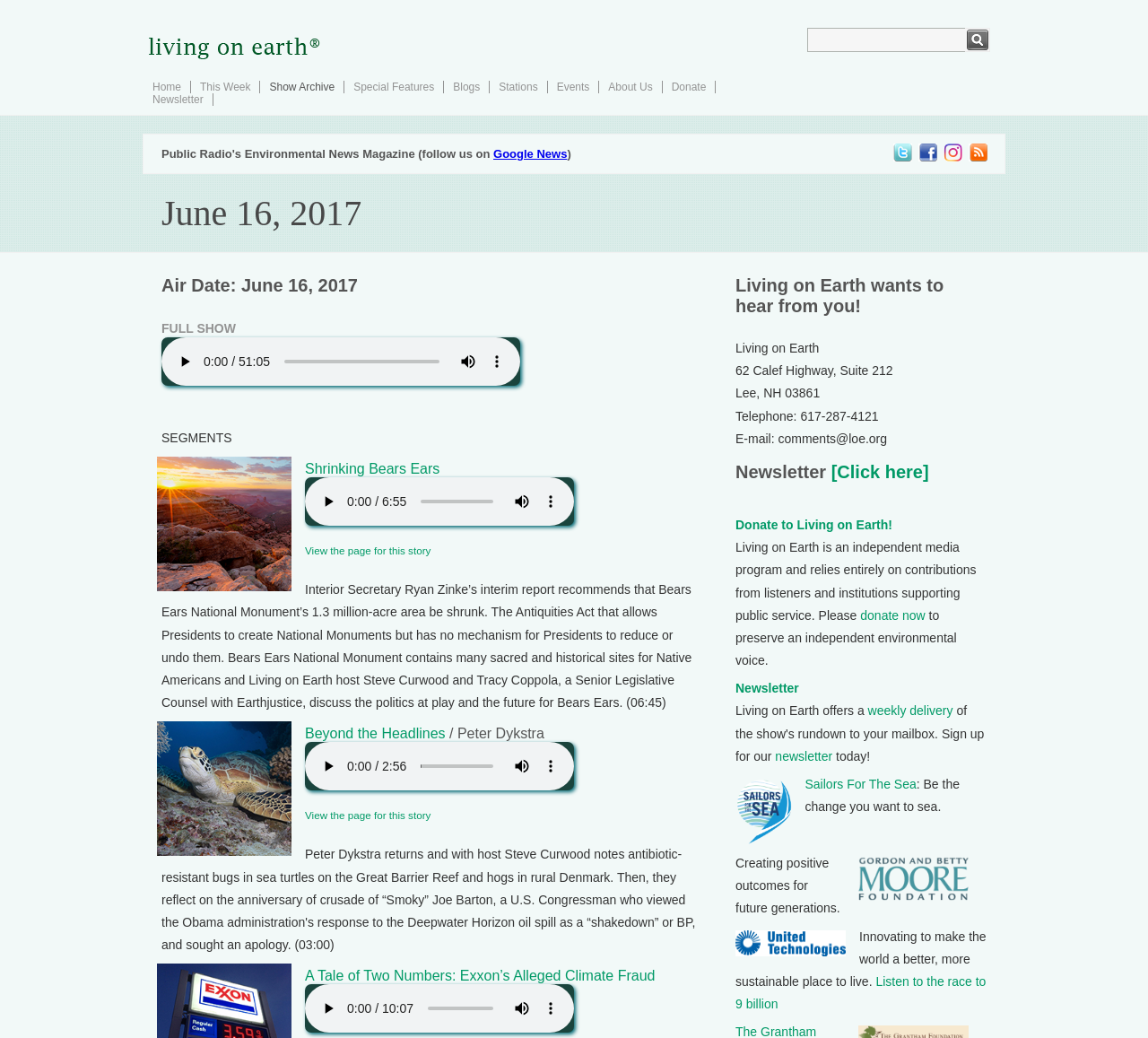What is the email address of Living on Earth?
Refer to the image and offer an in-depth and detailed answer to the question.

The email address of Living on Earth can be found in the contact information section at the bottom of the webpage, which lists the email address as comments@loe.org.